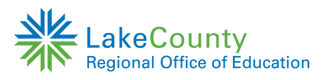What is written in bold font?
Answer the question based on the image using a single word or a brief phrase.

Lake County